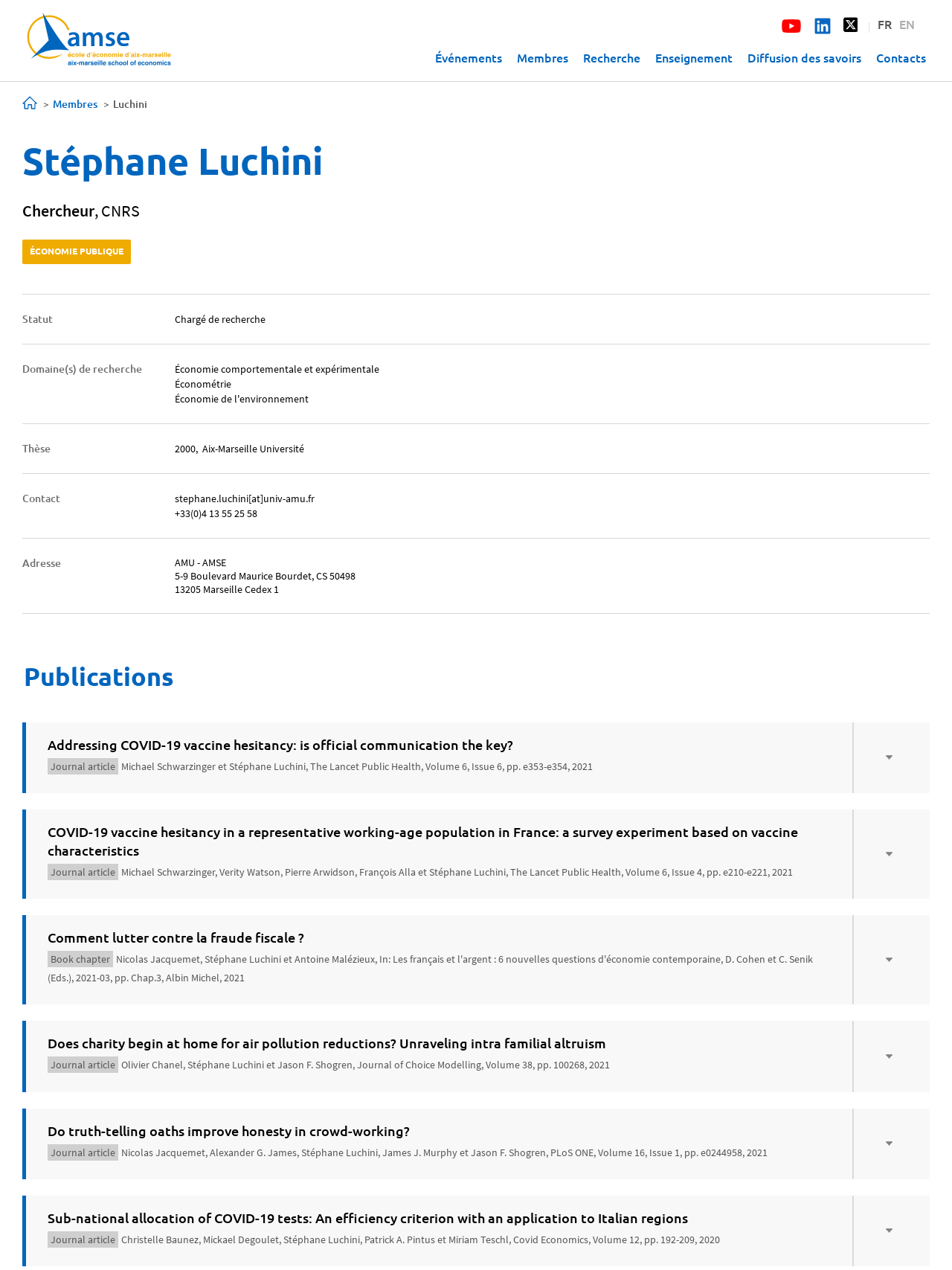What is the language of the webpage?
Examine the image closely and answer the question with as much detail as possible.

The language of the webpage can be inferred from the text content, which includes French words and phrases such as 'Accueil', 'Membres', 'Recherche', and 'Événements', indicating that the webpage is in French.